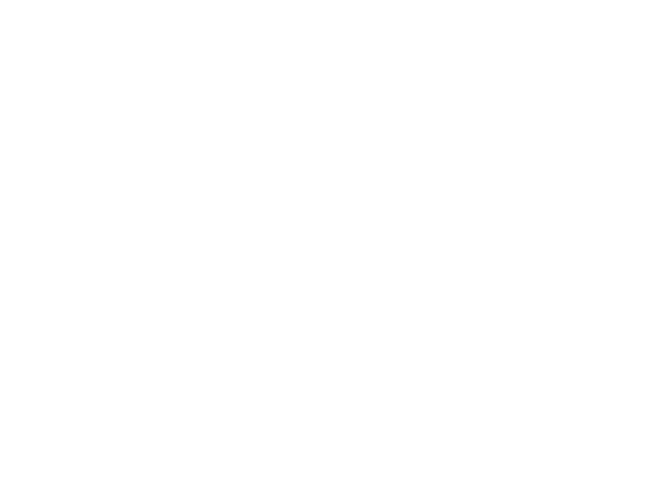What is the purpose of the PLC and touch screen control system?
Identify the answer in the screenshot and reply with a single word or phrase.

Enhancing user interface and operational accuracy